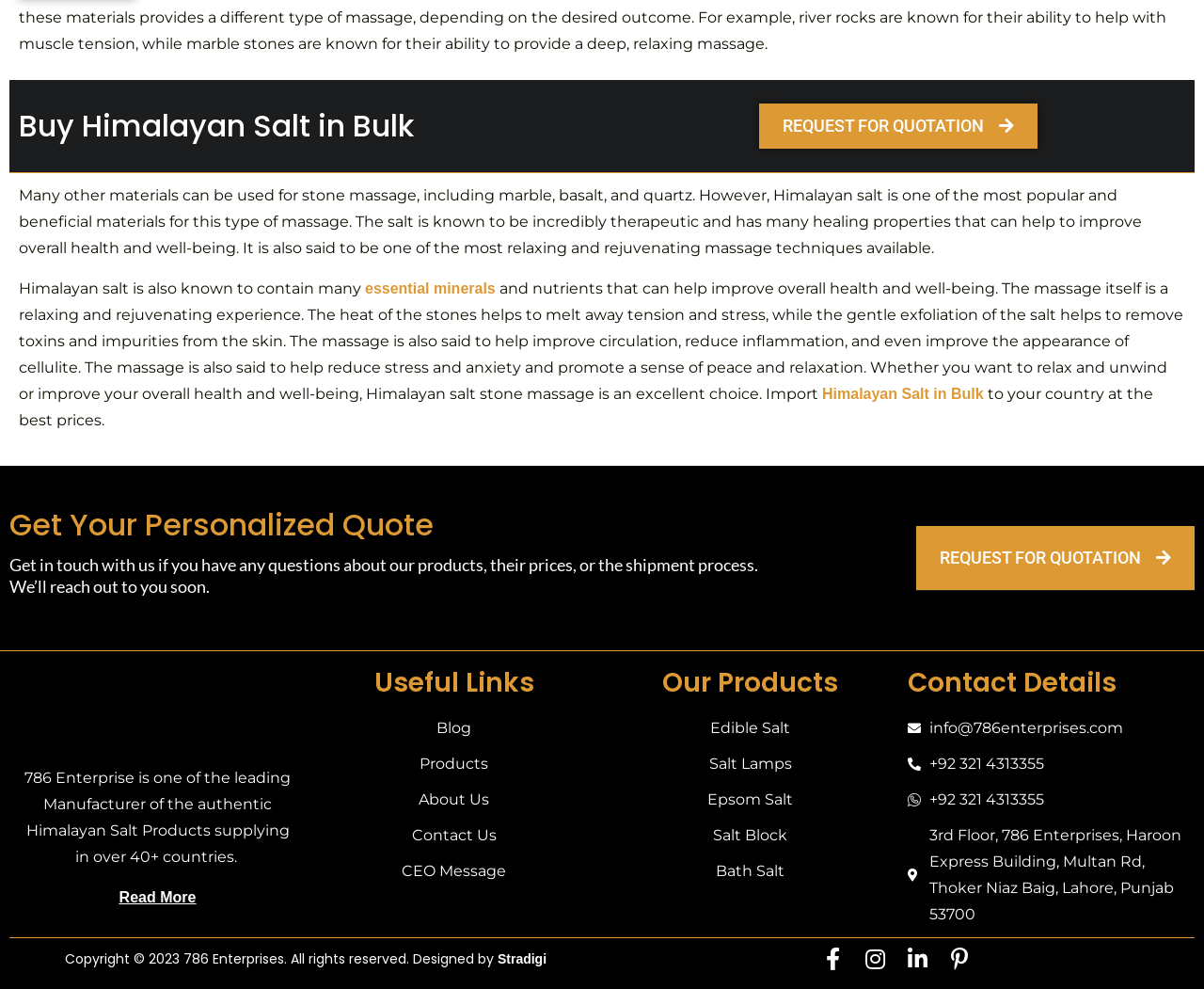Show the bounding box coordinates of the element that should be clicked to complete the task: "Click on 'REQUEST FOR QUOTATION'".

[0.63, 0.105, 0.862, 0.15]